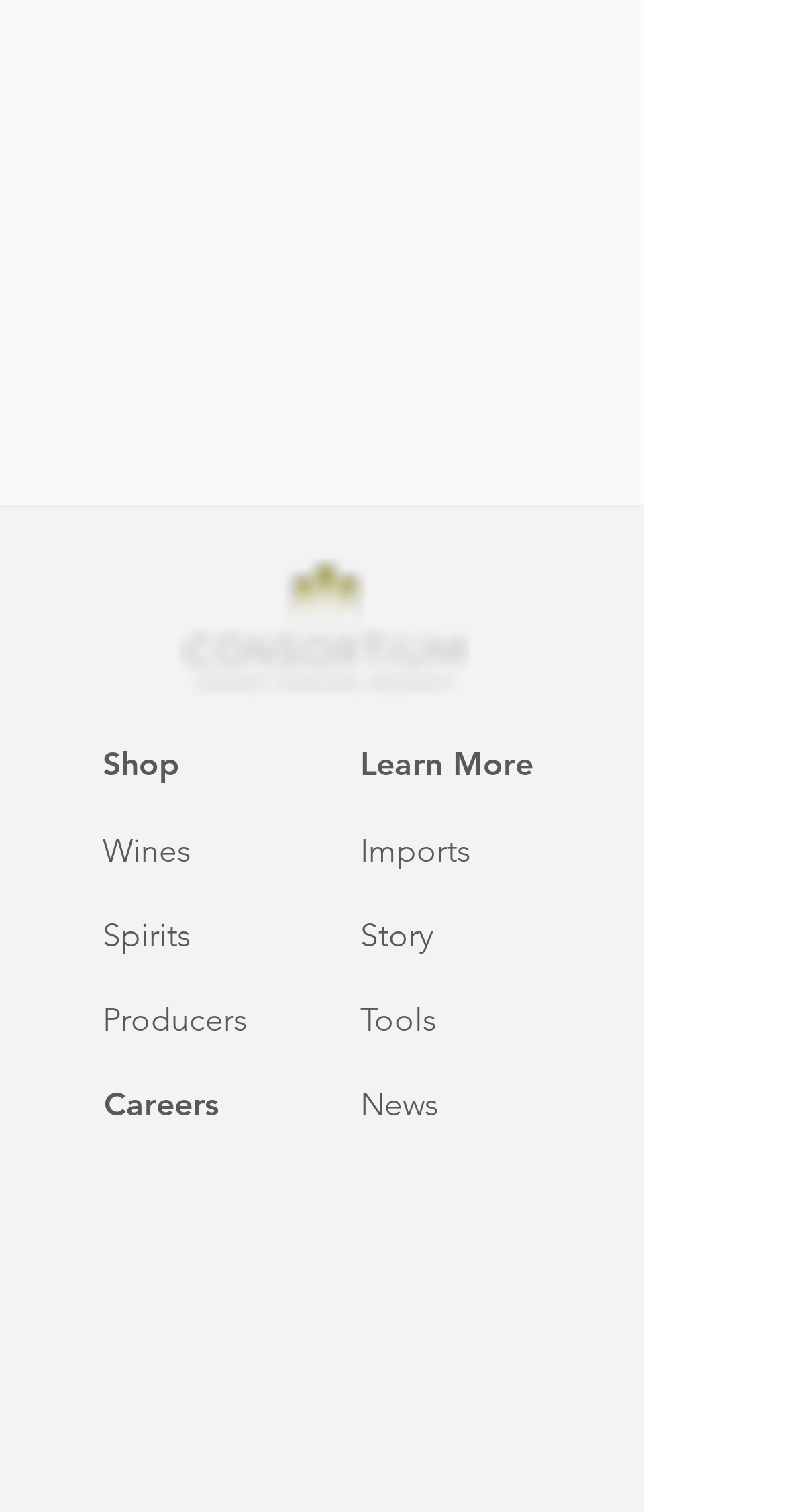Using the information shown in the image, answer the question with as much detail as possible: What are the main categories?

I examined the button elements and found three main categories: 'Wines', 'Imports', and 'Spirits', which are likely the main product categories.